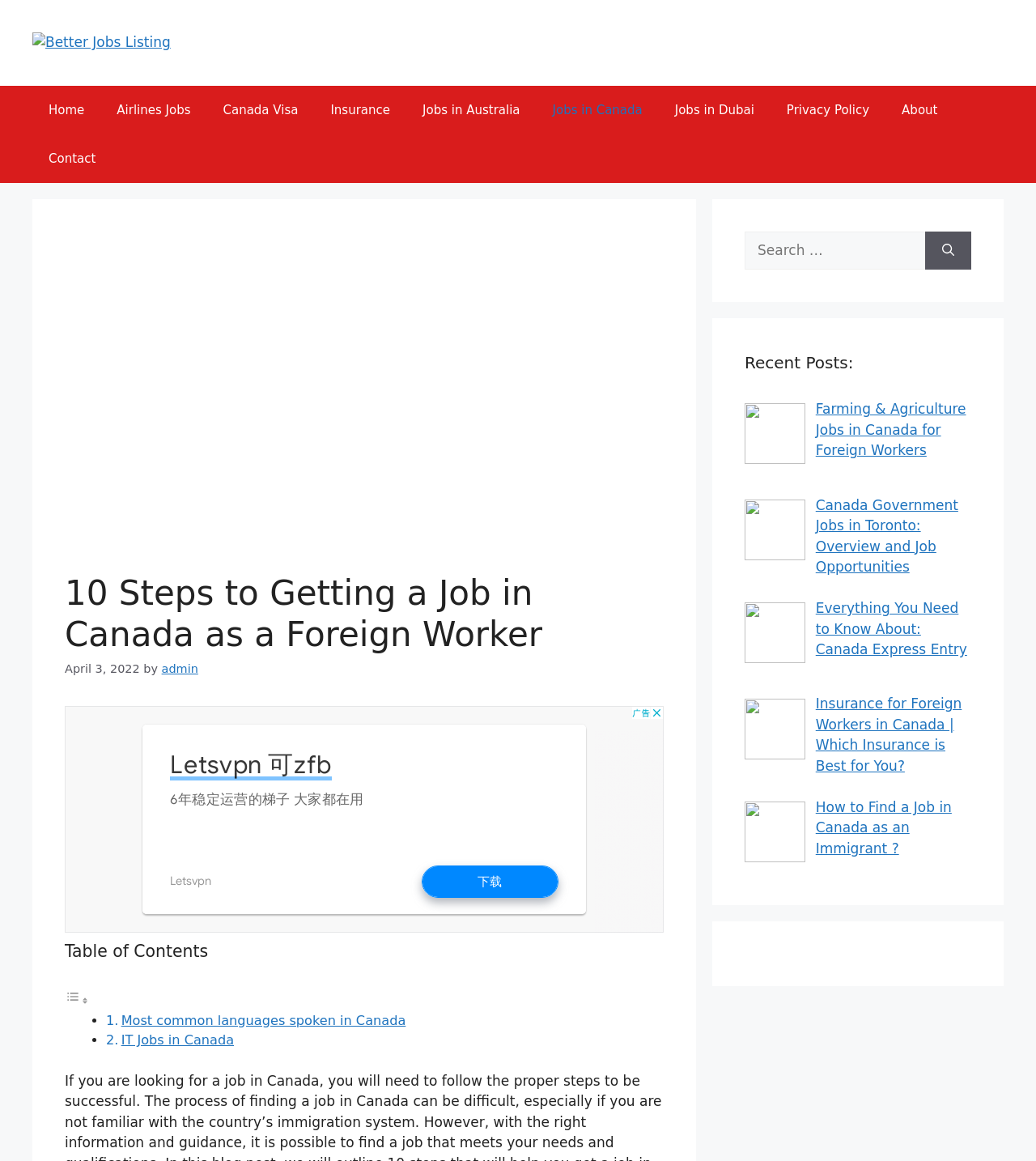Identify the bounding box for the given UI element using the description provided. Coordinates should be in the format (top-left x, top-left y, bottom-right x, bottom-right y) and must be between 0 and 1. Here is the description: Jobs in Dubai

[0.636, 0.074, 0.744, 0.116]